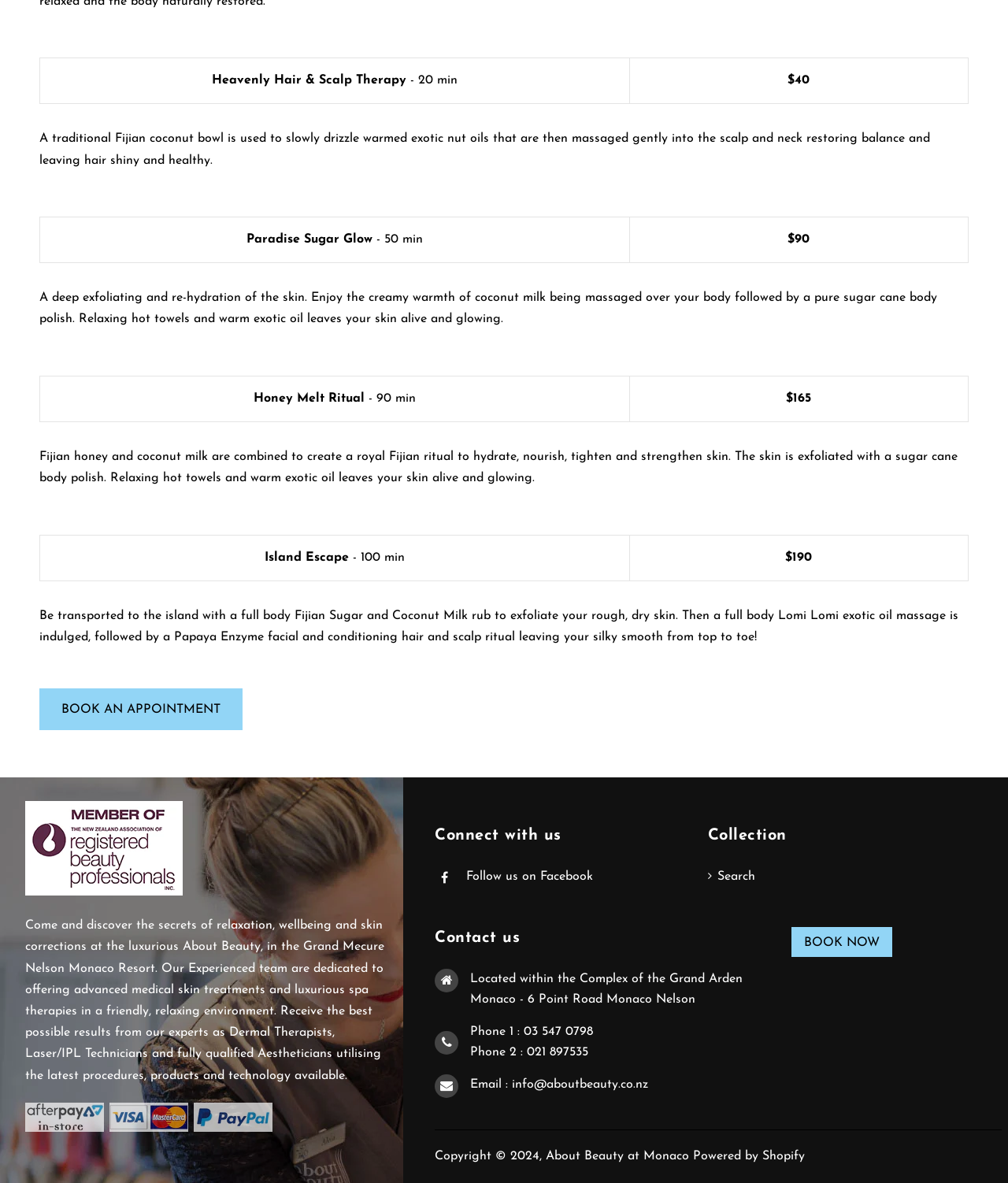Give a succinct answer to this question in a single word or phrase: 
What is the duration of the Paradise Sugar Glow treatment?

50 min